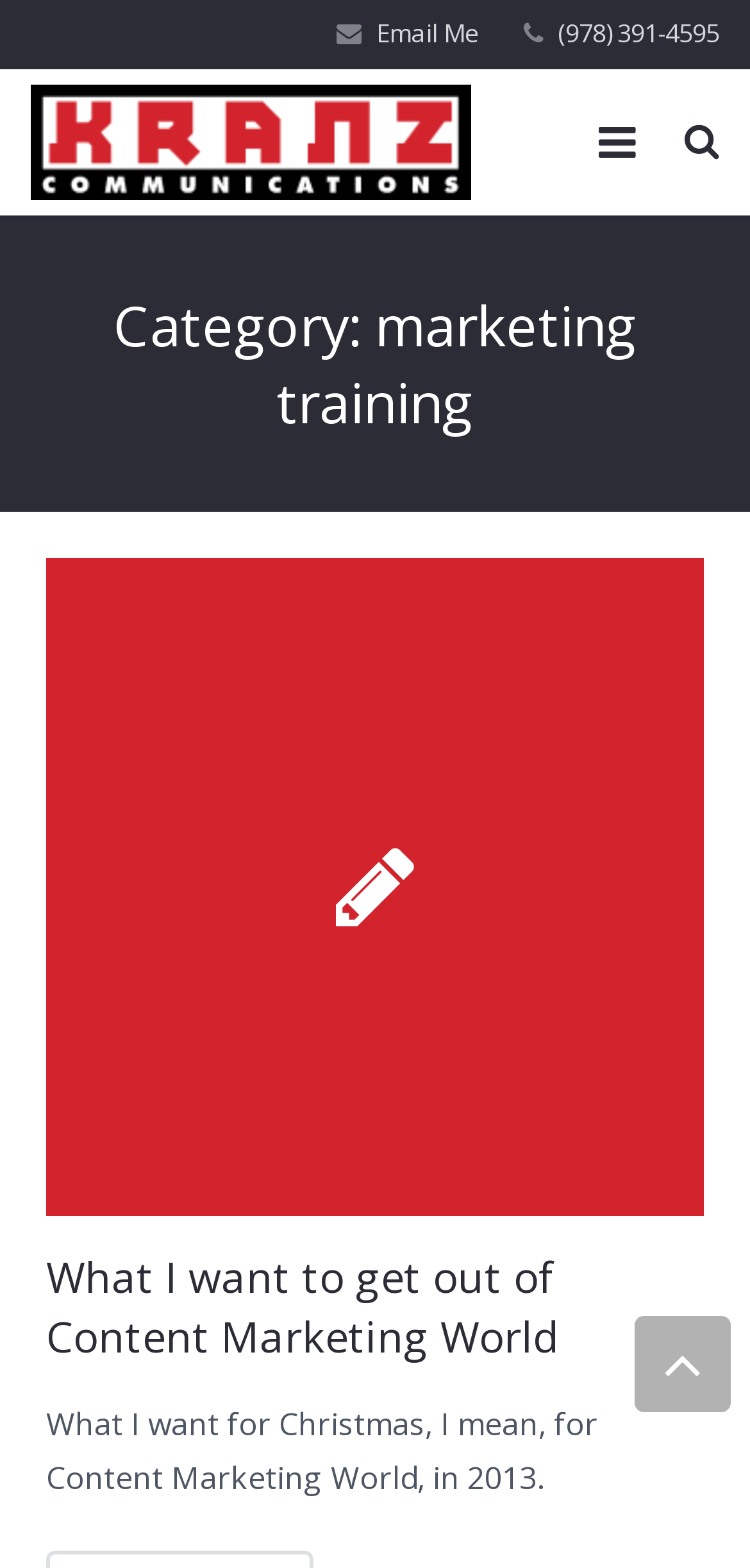Provide the bounding box coordinates of the HTML element described as: "Writing That Works". The bounding box coordinates should be four float numbers between 0 and 1, i.e., [left, top, right, bottom].

[0.012, 0.194, 0.988, 0.251]